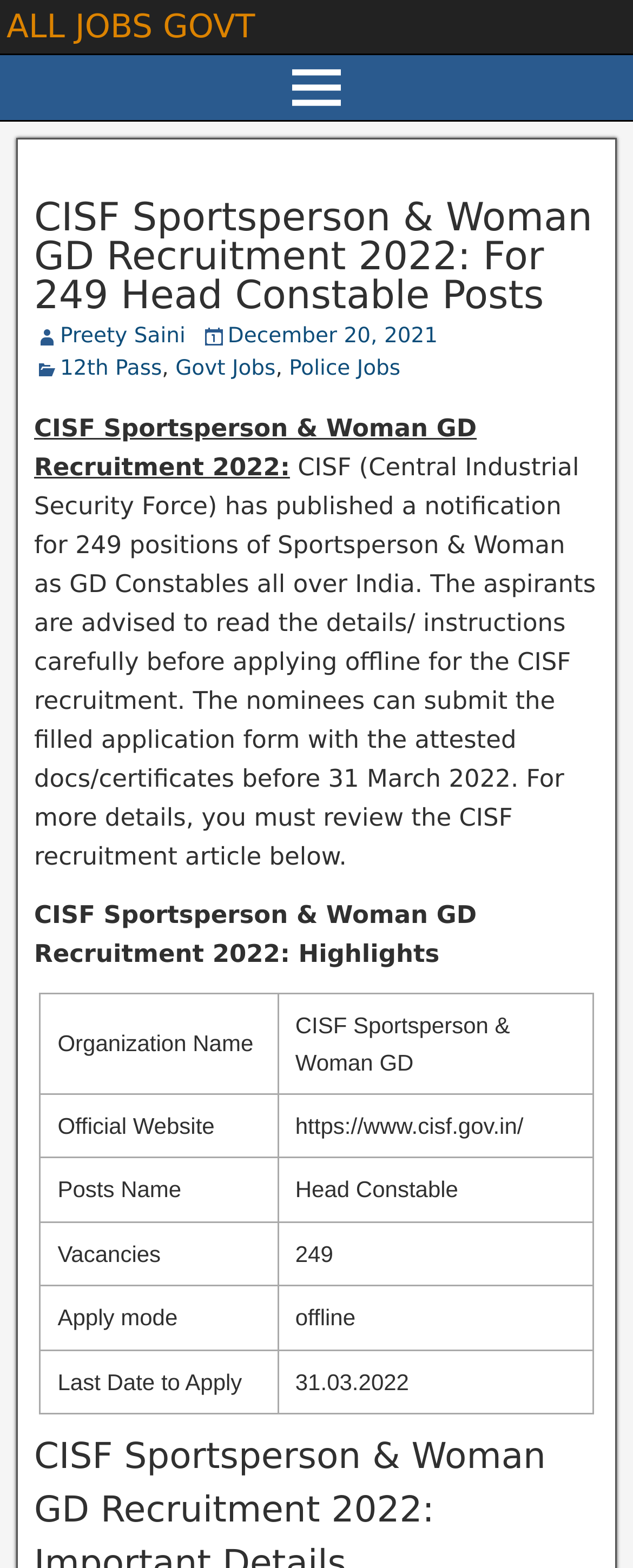Refer to the element description December 20, 2021 and identify the corresponding bounding box in the screenshot. Format the coordinates as (top-left x, top-left y, bottom-right x, bottom-right y) with values in the range of 0 to 1.

[0.36, 0.207, 0.692, 0.222]